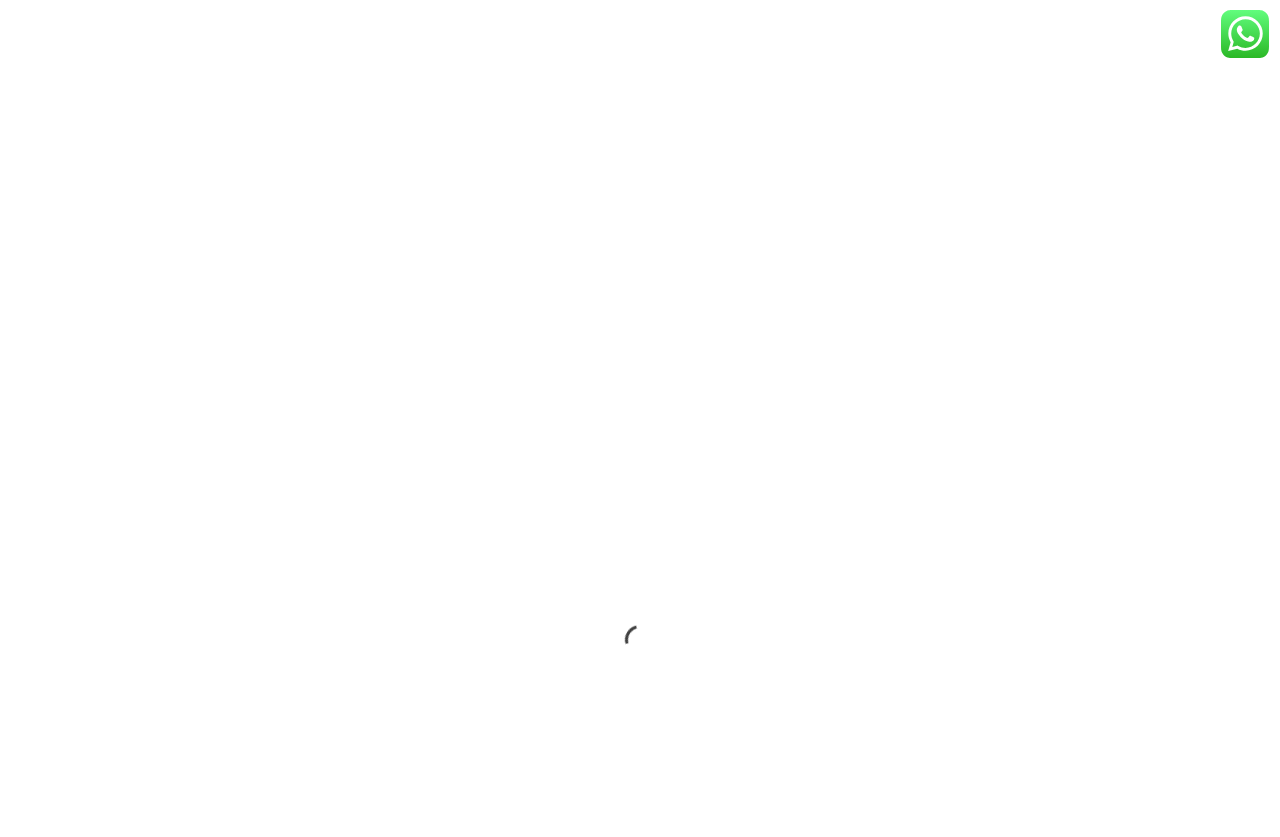By analyzing the image, answer the following question with a detailed response: What is the topic of the recent posts section?

I found the recent posts section with links to articles such as 'Hepa Filter Installation', 'Air conditioner duct cleaning', and 'AC repair', which suggests that the topic of this section is related to AC repair and maintenance.